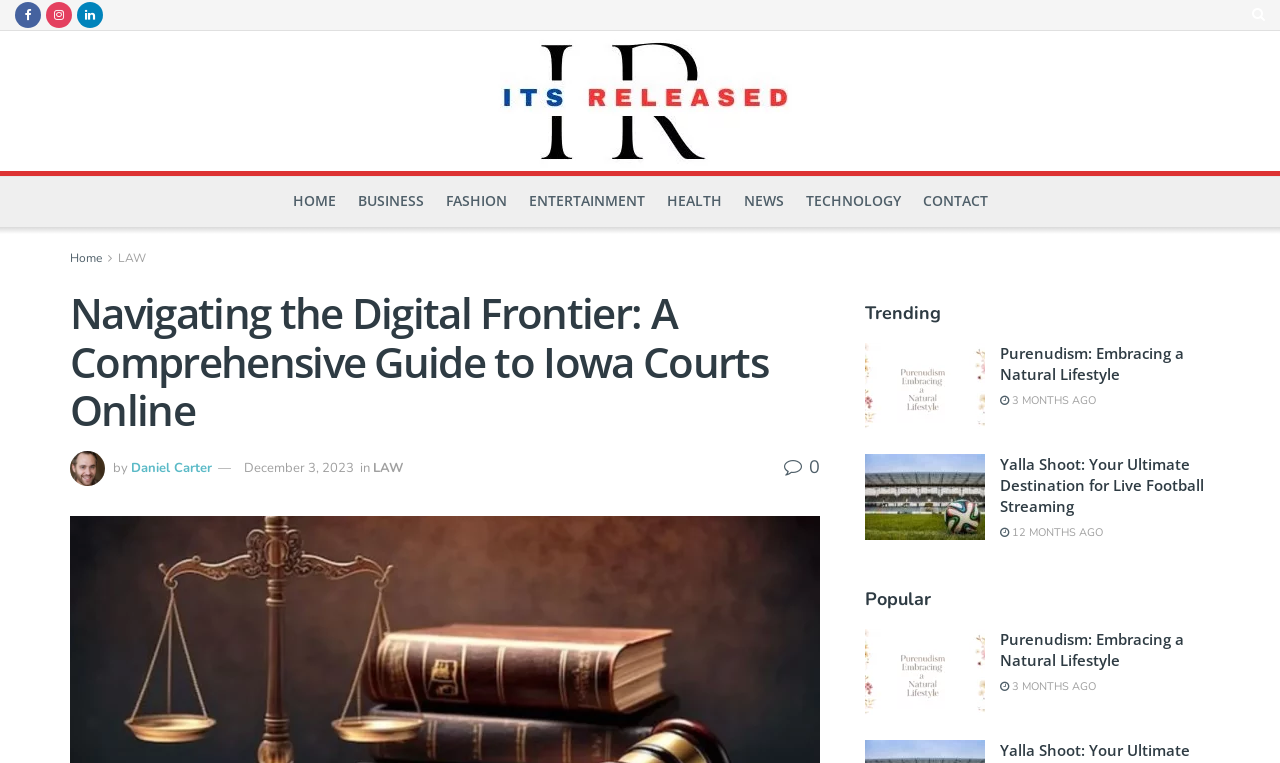Summarize the webpage with a detailed and informative caption.

The webpage appears to be a news or blog website, with a focus on Iowa Courts Online. At the top, there are four icons, likely representing social media links, aligned horizontally. Below these icons, there is a navigation menu with links to various categories, including HOME, BUSINESS, FASHION, ENTERTAINMENT, HEALTH, NEWS, TECHNOLOGY, and CONTACT.

The main content area is divided into sections. The first section has a heading "Navigating the Digital Frontier: A Comprehensive Guide to Iowa Courts Online" and features an image of a person, Daniel Carter, with a byline and a date, December 3, 2023. There is also a link to the category LAW.

Below this section, there is a "Trending" section, which features three articles. Each article has a heading, an image, and a link to the article. The articles are about Purenudism and Yalla Shoot, with the latter being about live football streaming. The articles also have a timestamp, indicating when they were published.

Further down the page, there is a "Popular" section, which features another article about Purenudism. The layout and design of this section are similar to the "Trending" section.

Throughout the webpage, there are various links and icons, including a search icon and a link to the HOME page. The overall design is clean and organized, making it easy to navigate and find relevant content.